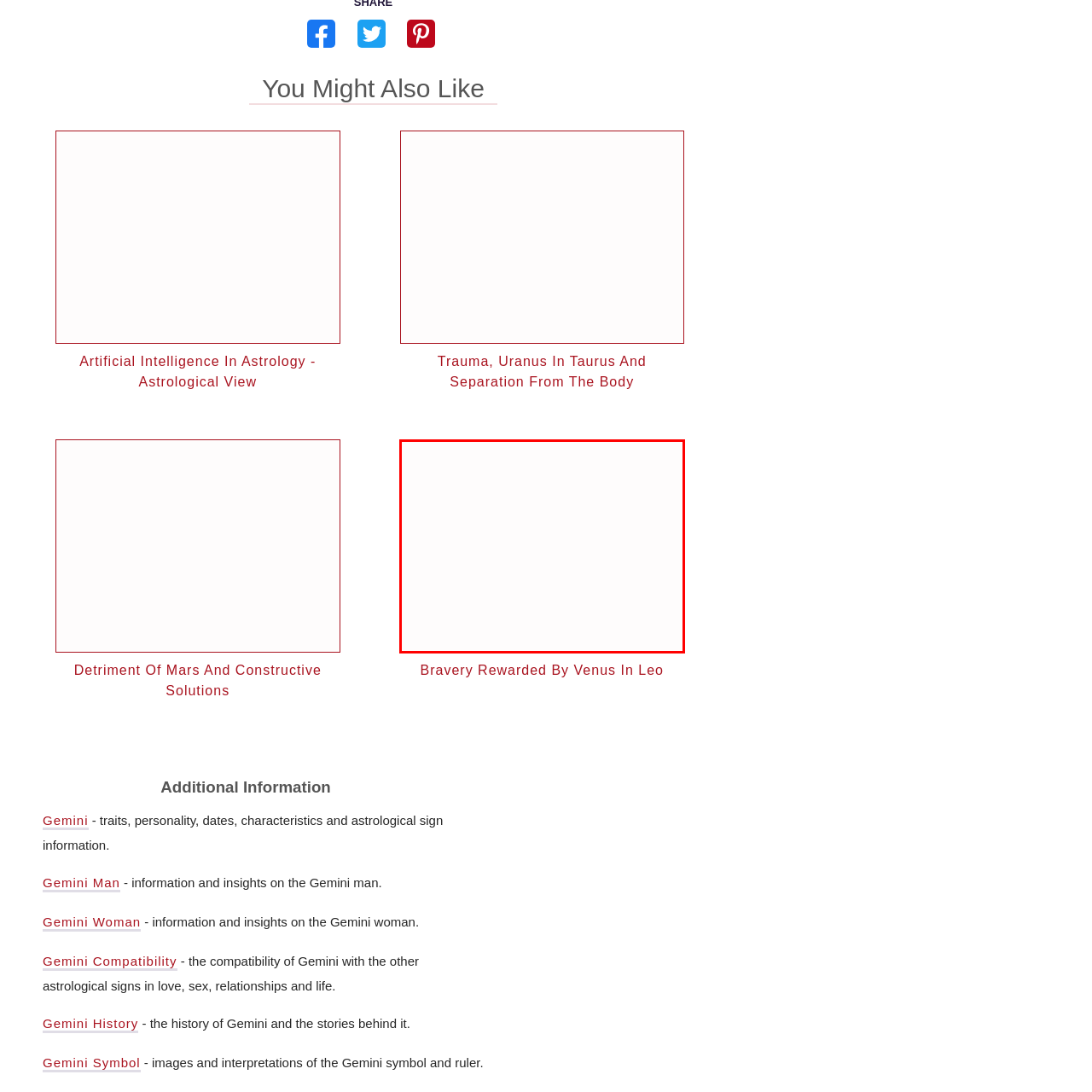What is the zodiac sign associated with boldness and charisma?
Examine the area marked by the red bounding box and respond with a one-word or short phrase answer.

Leo